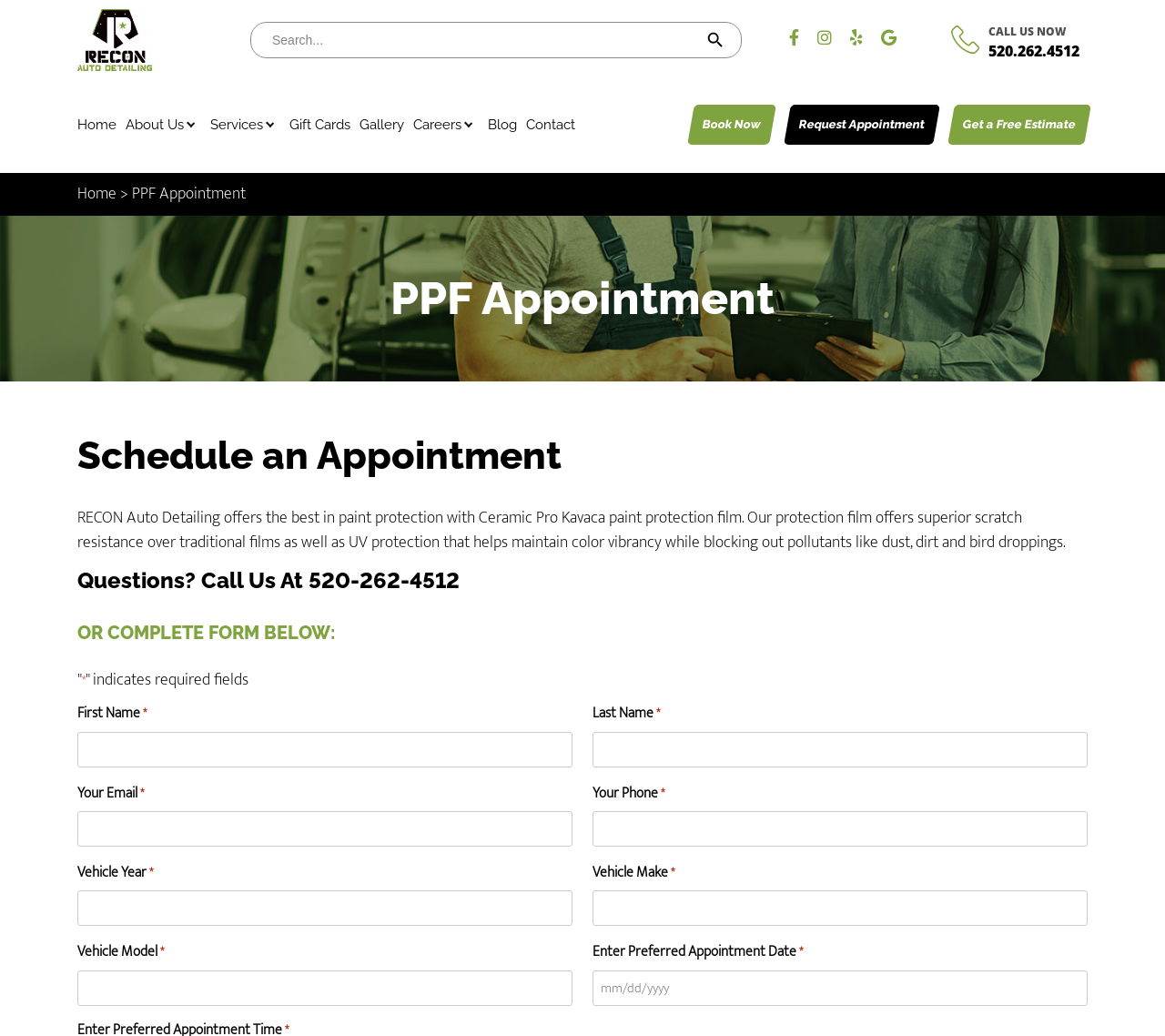Describe every aspect of the webpage comprehensively.

This webpage is for RECON Auto Detailing, a company that offers paint protection services with Ceramic Pro Kavaca paint protection film. At the top left corner, there is a logo and a link to the company's homepage. Next to it, there is a search bar with a search button. 

Below the search bar, there are four social media links and a "CALL US NOW" button with a phone number. On the top right corner, there is a navigation menu with links to different pages, including "Home", "About Us", "Services", "Gift Cards", "Gallery", "Careers", "Blog", and "Contact".

In the main content area, there is a heading that says "PPF Appointment" and a subheading that says "Schedule an Appointment". Below it, there is a paragraph of text that describes the benefits of the company's paint protection film. 

Underneath the text, there is a section with a heading that says "Questions? Call Us At 520-262-4512" and a link to the phone number. Below it, there is another heading that says "OR COMPLETE FORM BELOW:" and a form with fields for first name, last name, email, phone number, vehicle year, vehicle make, vehicle model, and preferred appointment date. Each field has a label and a text box or spin button for input. There are also asterisks indicating required fields.